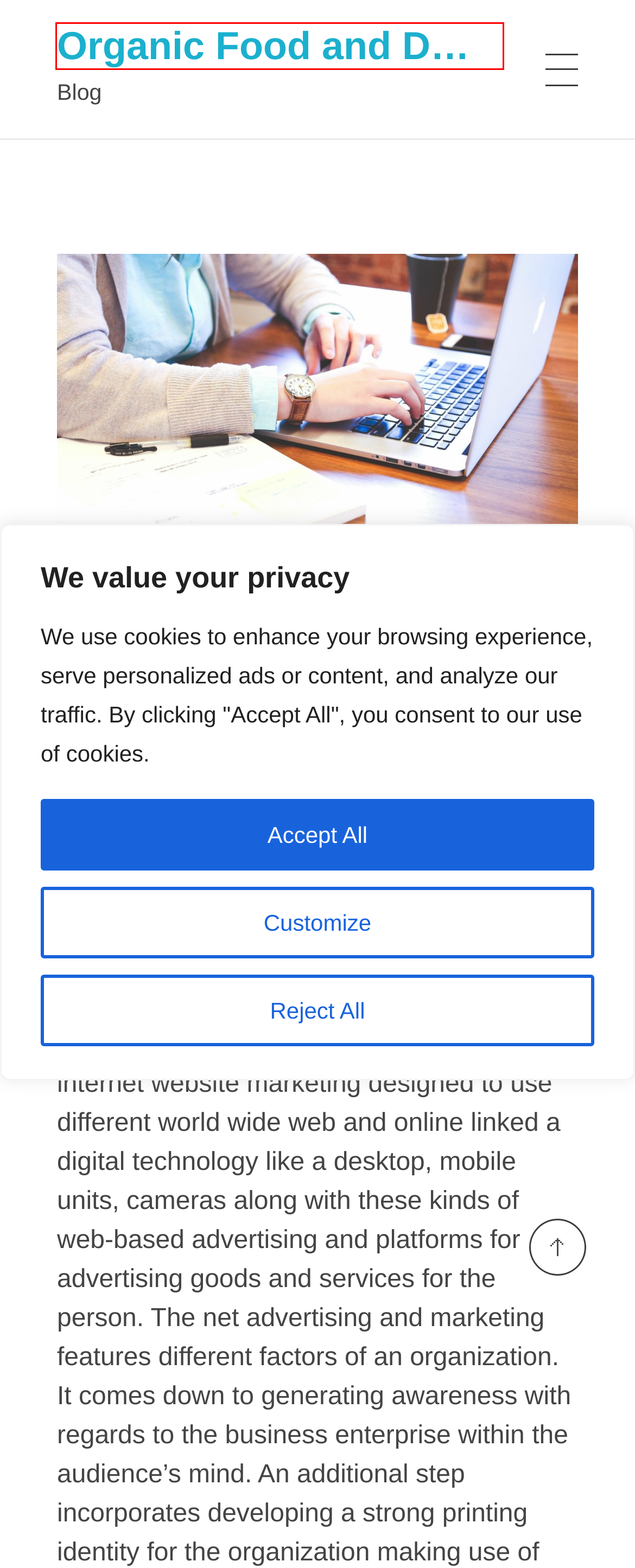Review the webpage screenshot and focus on the UI element within the red bounding box. Select the best-matching webpage description for the new webpage that follows after clicking the highlighted element. Here are the candidates:
A. Responsible Gambling: Tips for Safe and Enjoyable Gaming - Organic Food and Drink
B. General - Organic Food and Drink
C. The Art of Selecting and Collecting Hair for High-Quality Extensions - Organic Food and Drink
D. The Power of Responsible Gambling: My Journey to Personal Growth - Organic Food and Drink
E. How to Protect Yourself from Fraudulent Gambling Websites - Organic Food and Drink
F. Choosing the Right MERV Rating for Air Filters - Organic Food and Drink
G. Organic Food and Drink - Blog
H. The Environmental Impact of High-Efficiency Air Filters - Organic Food and Drink

G